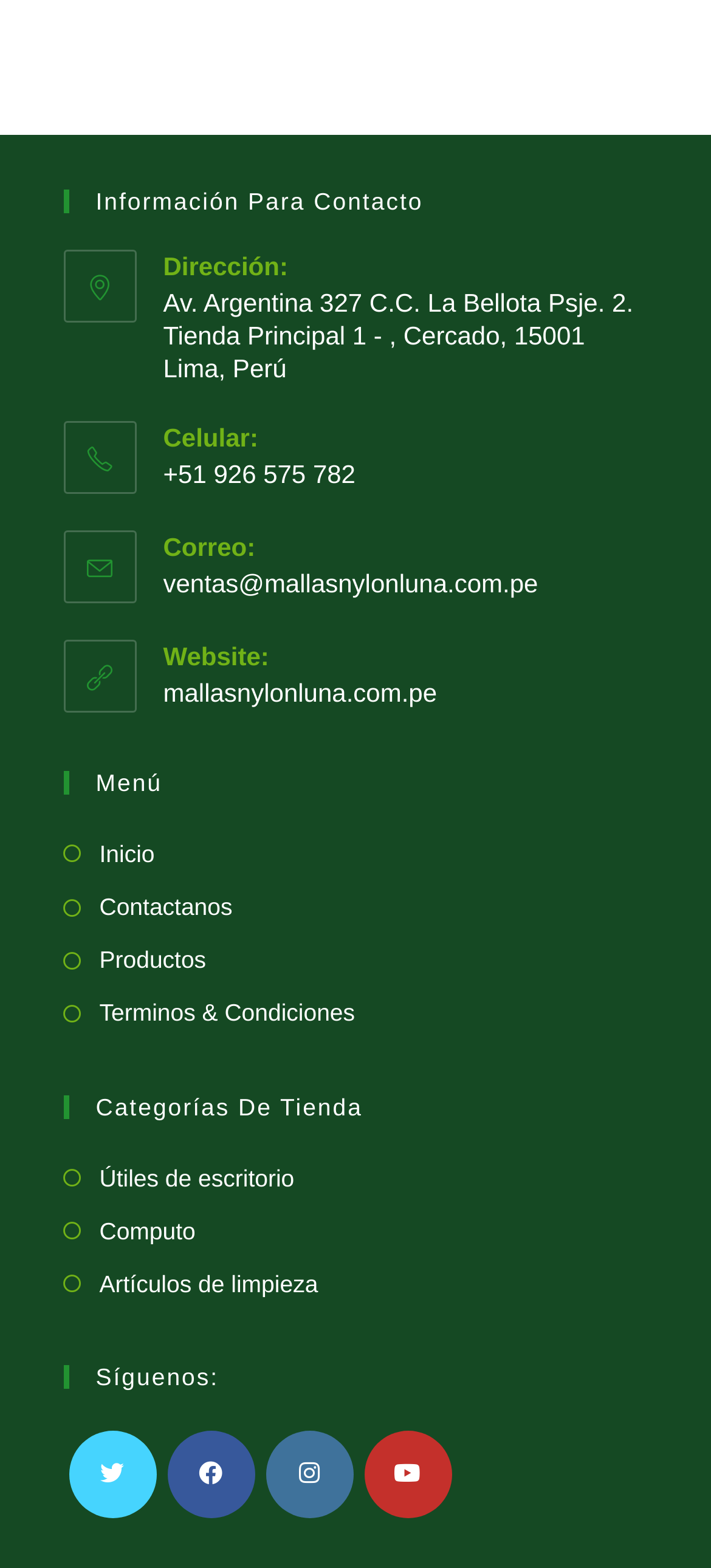Please locate the bounding box coordinates of the region I need to click to follow this instruction: "View contact information".

[0.229, 0.161, 0.405, 0.179]